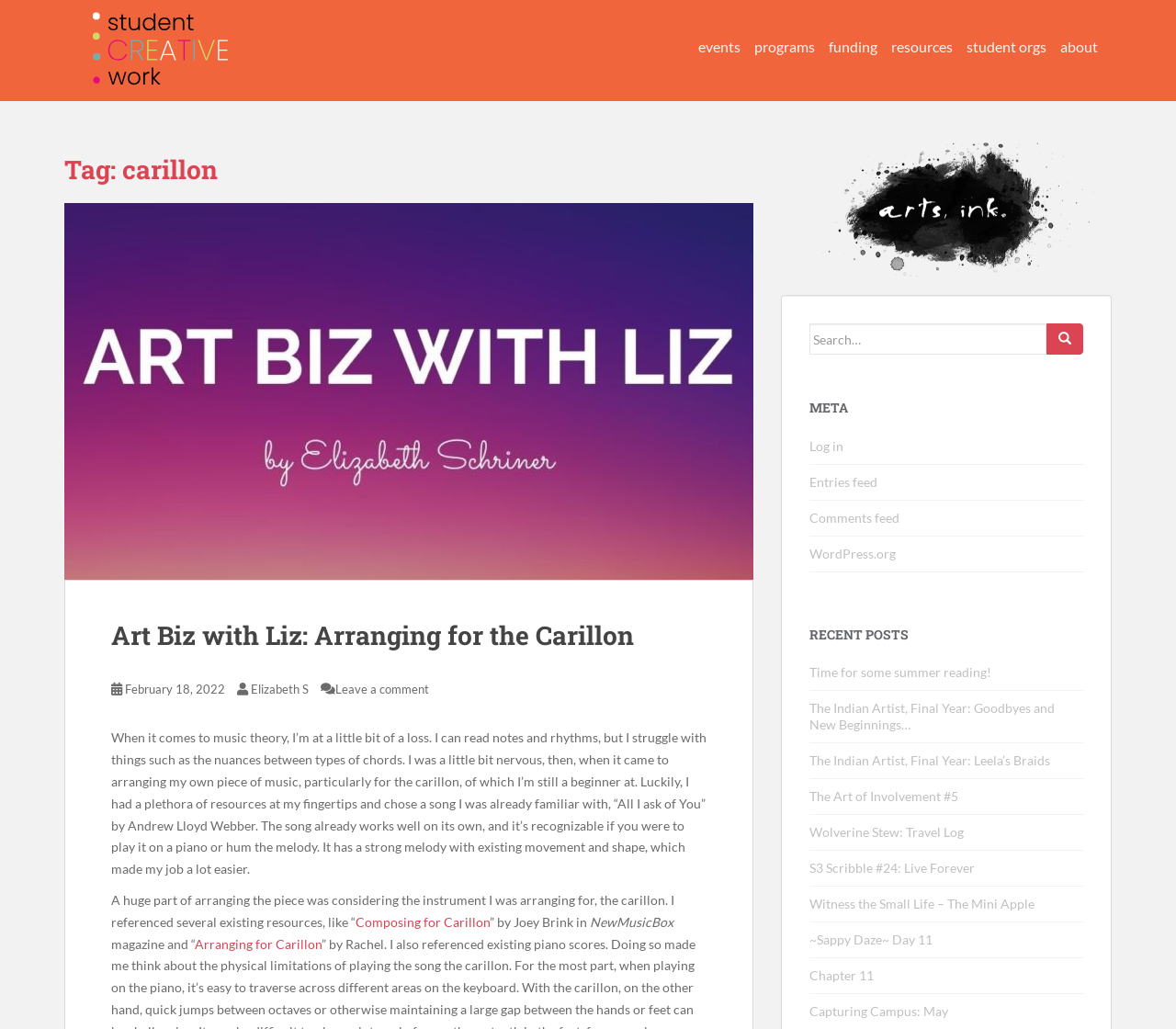Find the bounding box coordinates for the UI element that matches this description: "Wolverine Stew: Travel Log".

[0.688, 0.801, 0.82, 0.816]